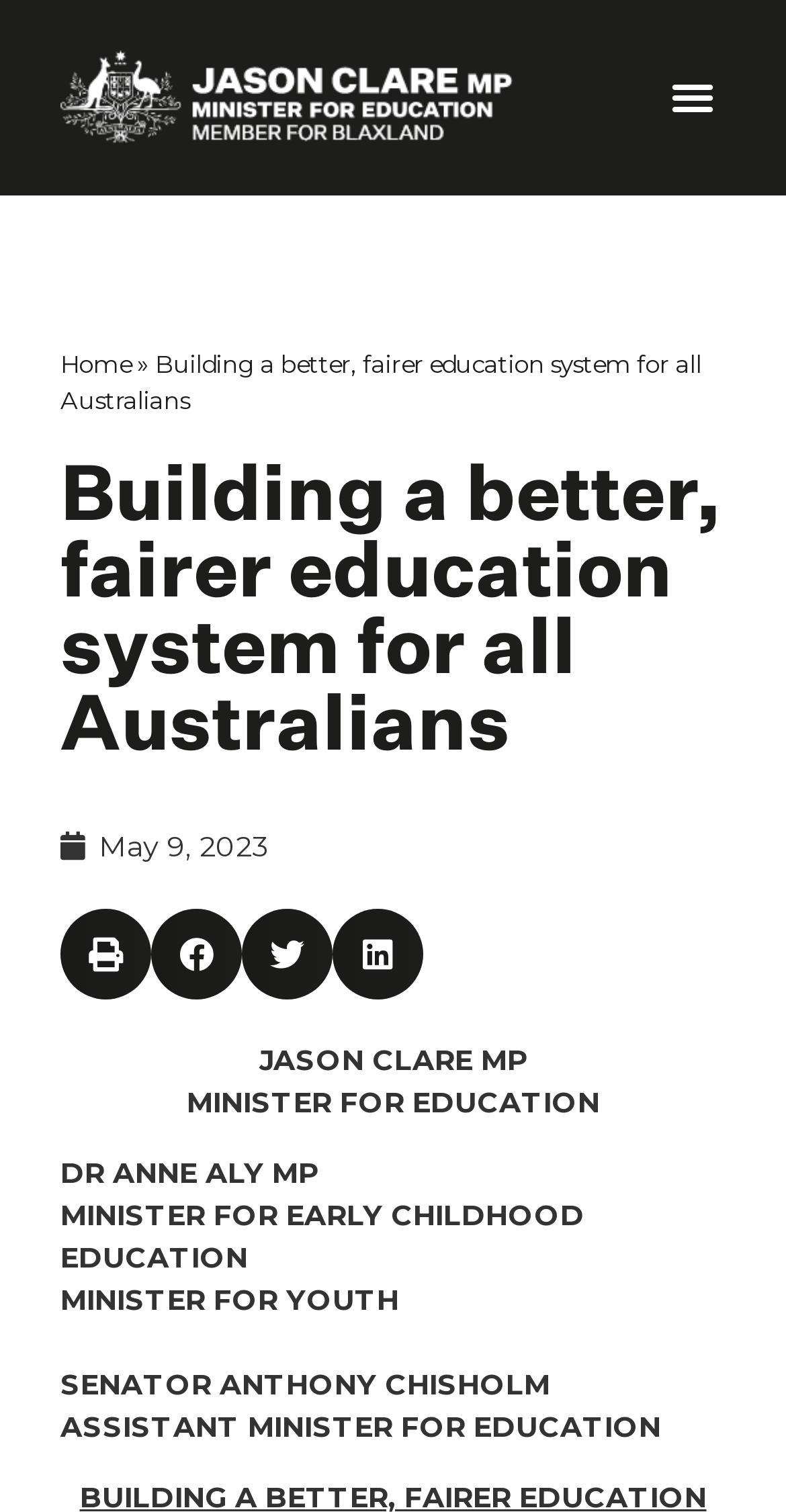Provide a brief response to the question below using one word or phrase:
What is the name of the minister for education?

JASON CLARE MP